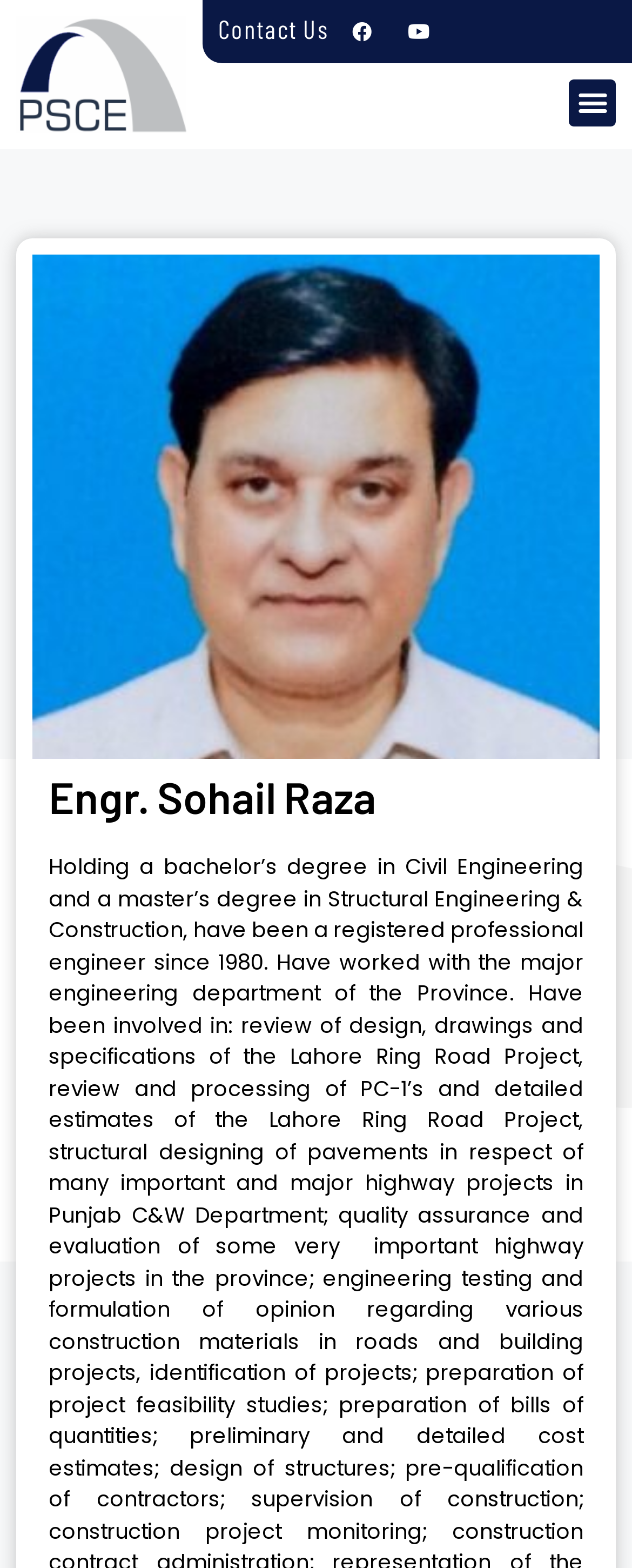Given the description "07487 253798", provide the bounding box coordinates of the corresponding UI element.

None